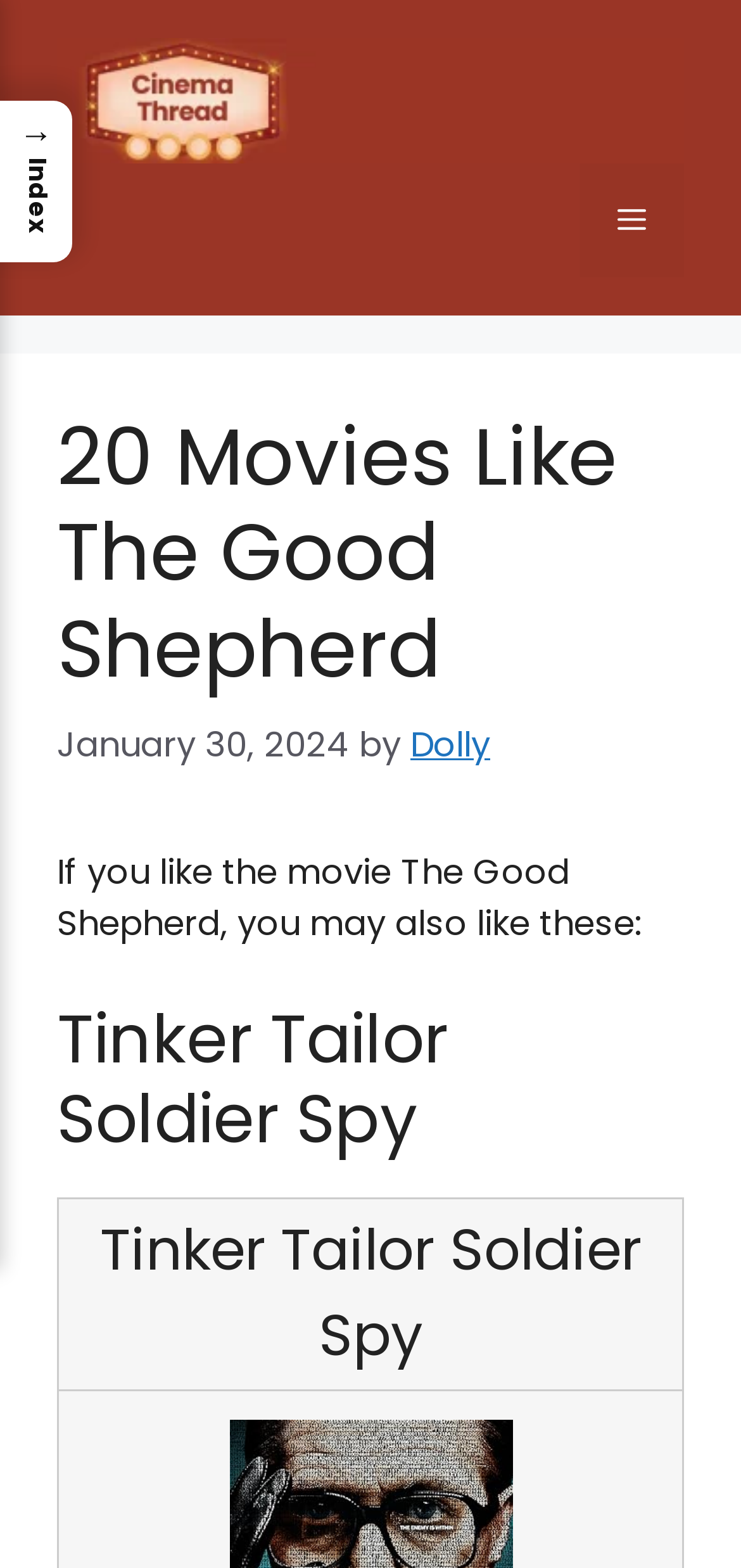Respond to the question below with a single word or phrase: How many movie titles are listed?

2